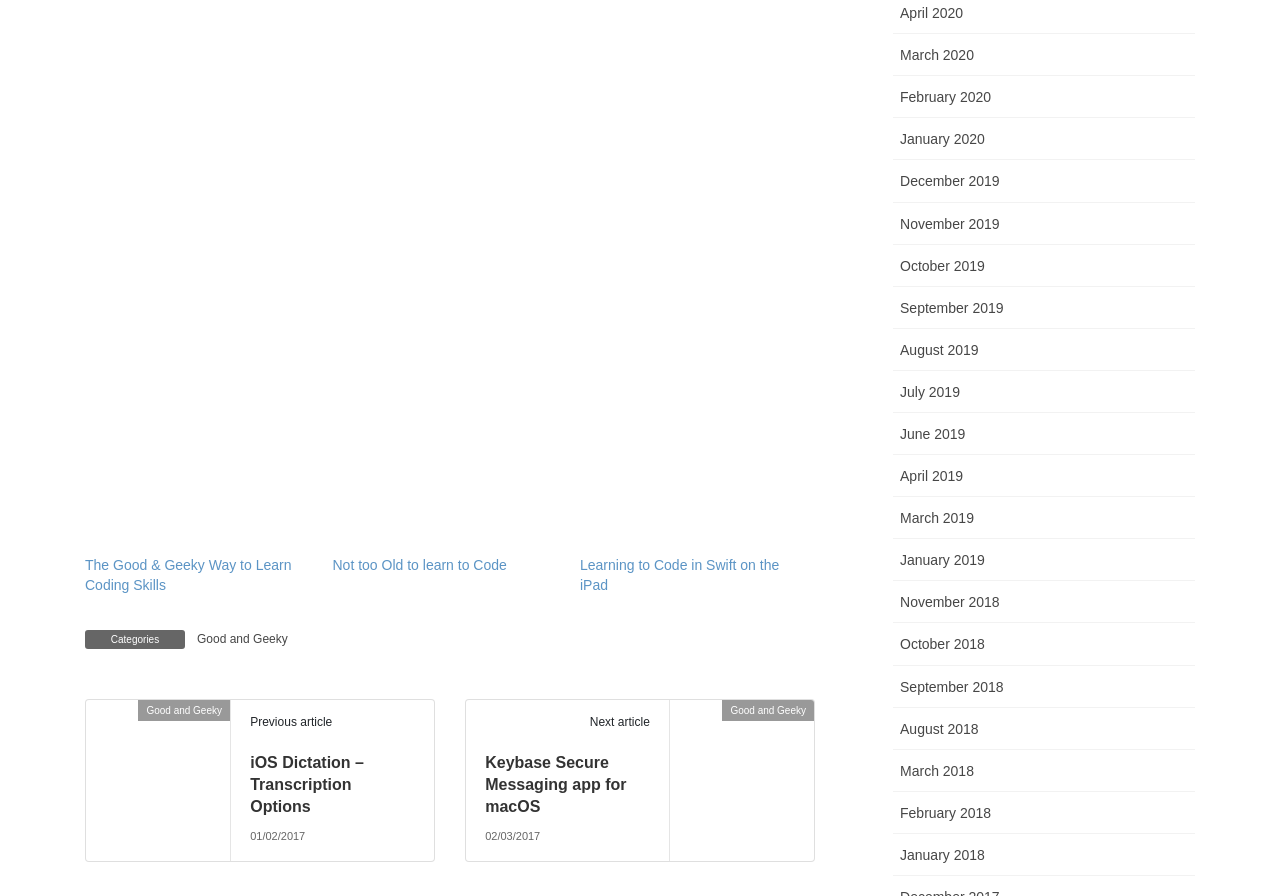From the image, can you give a detailed response to the question below:
What is the date of the article 'iOS Dictation – Transcription Options'?

The date of the article 'iOS Dictation – Transcription Options' can be found in the StaticText element with the text '01/02/2017' which is located below the heading element with the text 'iOS Dictation – Transcription Options'.